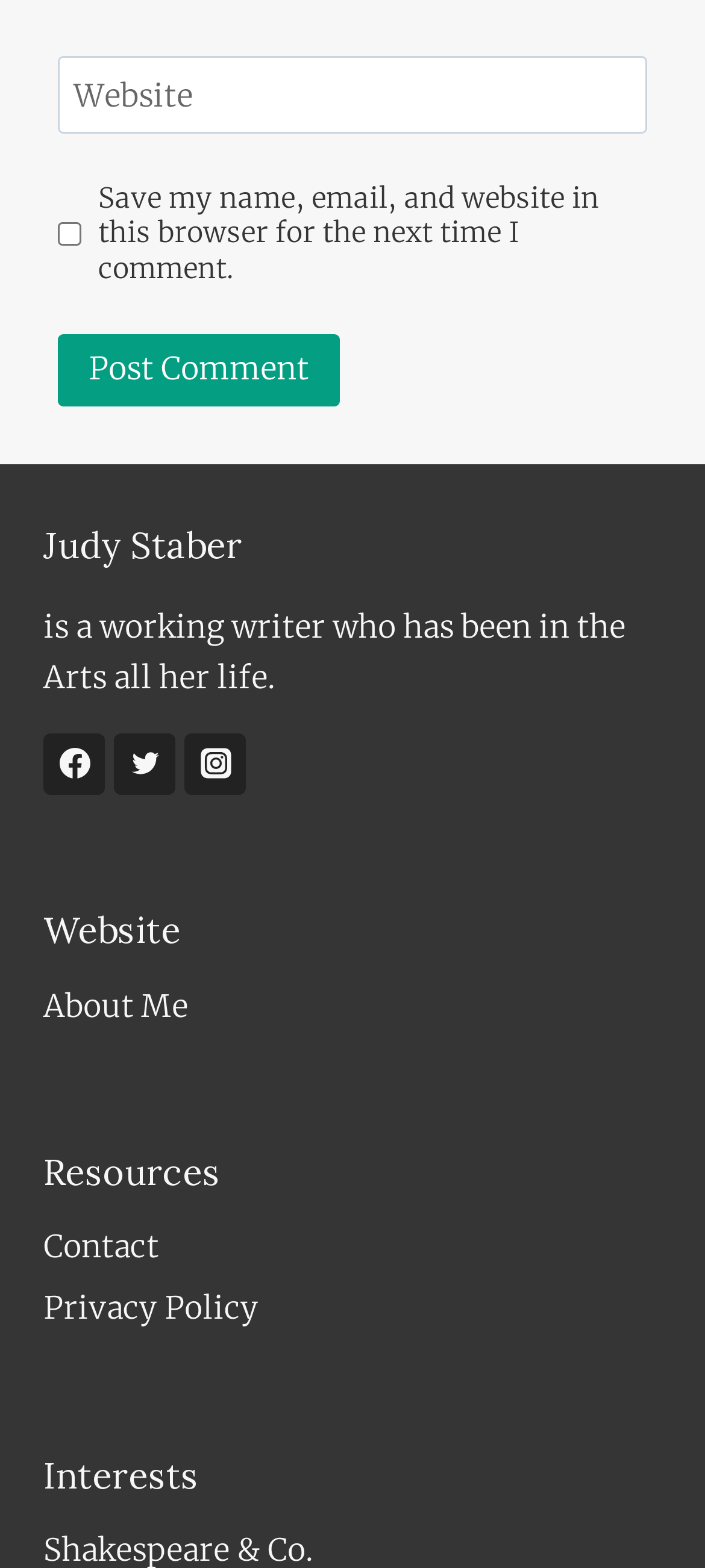Provide the bounding box coordinates for the area that should be clicked to complete the instruction: "Post a comment".

[0.082, 0.213, 0.482, 0.26]